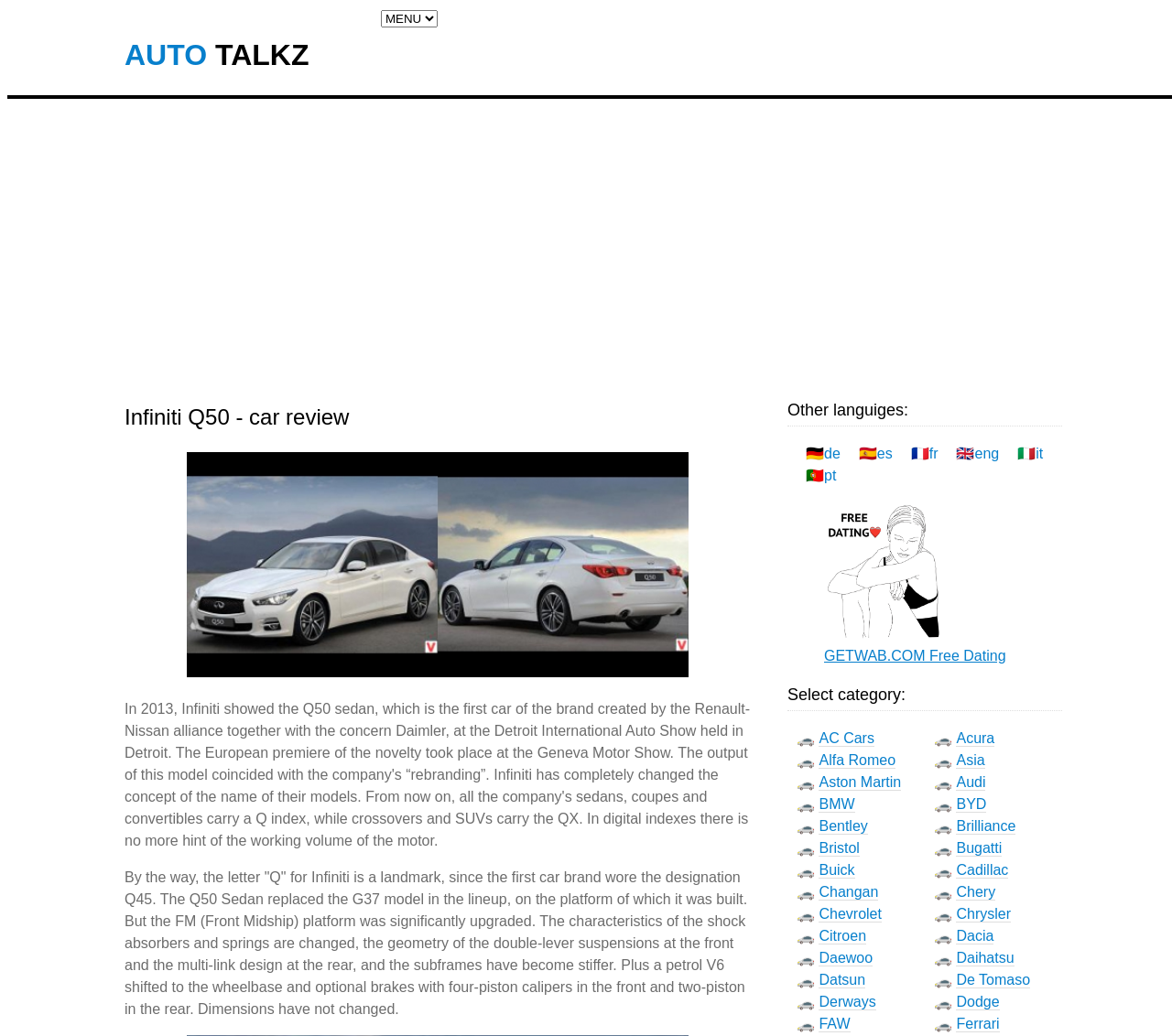Determine the bounding box coordinates of the clickable element to complete this instruction: "Click on the 'AUTO TALKZ' link". Provide the coordinates in the format of four float numbers between 0 and 1, [left, top, right, bottom].

[0.106, 0.037, 0.264, 0.069]